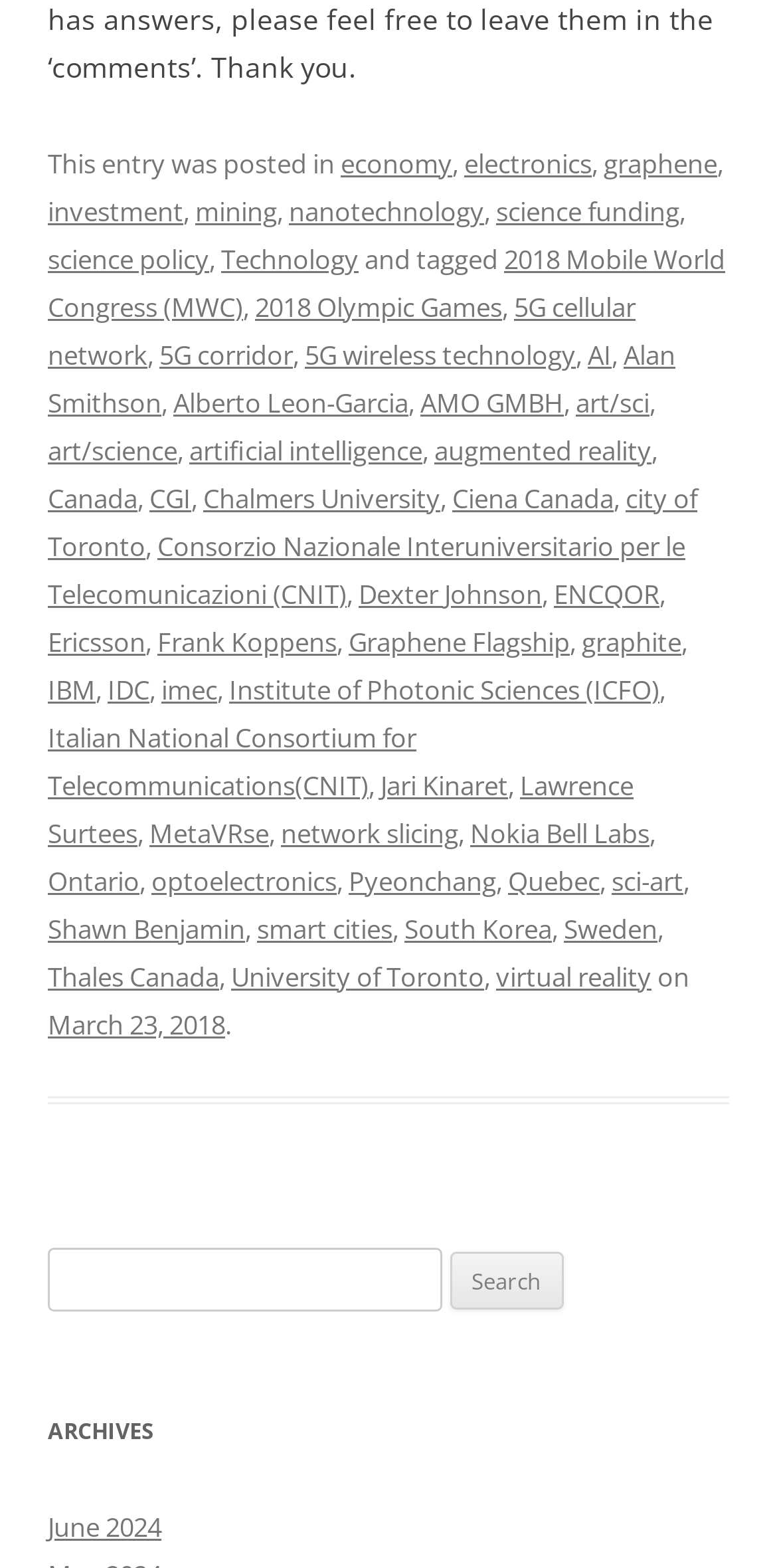Using the information in the image, give a comprehensive answer to the question: 
What is the format of the text in the footer section?

The footer section appears to be a list of links, each with a comma separating them, suggesting a format of a list of related topics or tags.